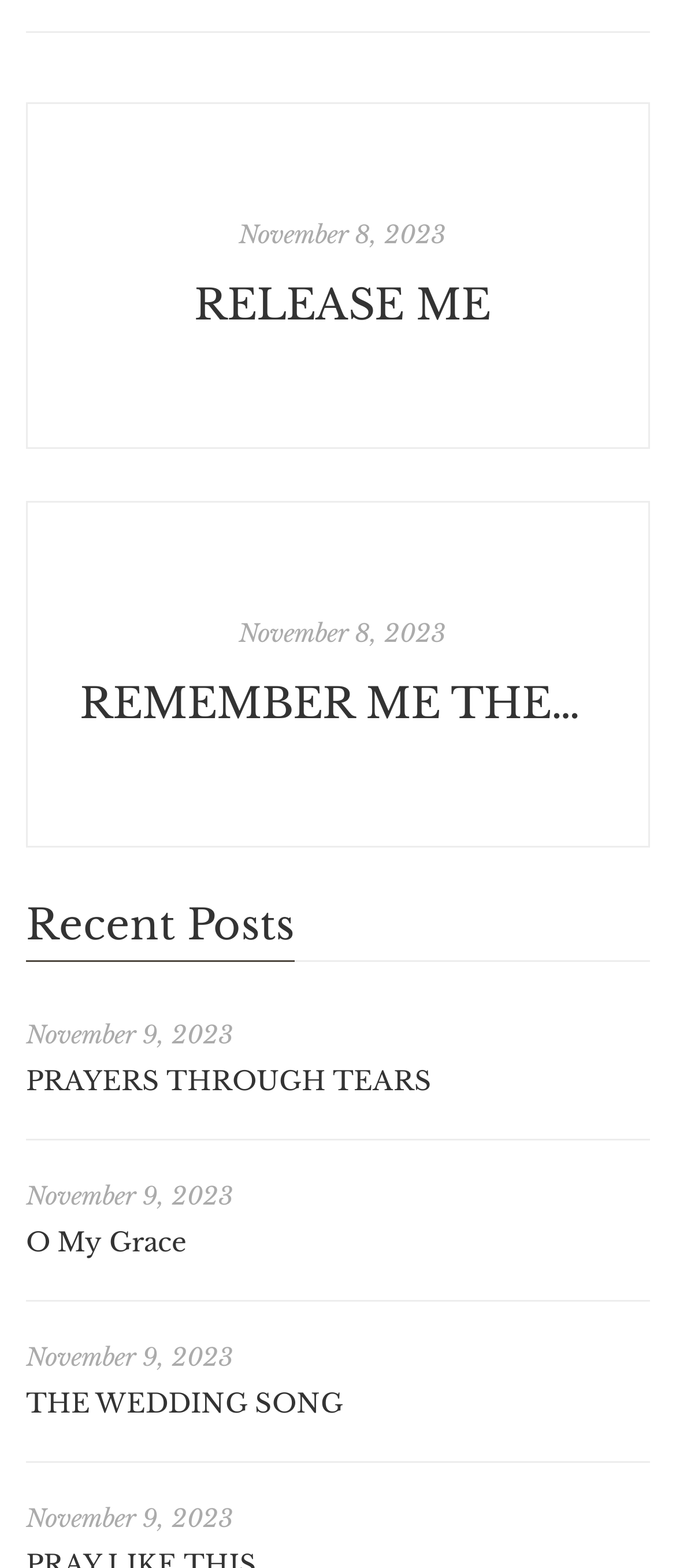Given the element description: "November 9, 2023", predict the bounding box coordinates of the UI element it refers to, using four float numbers between 0 and 1, i.e., [left, top, right, bottom].

[0.038, 0.65, 0.346, 0.67]